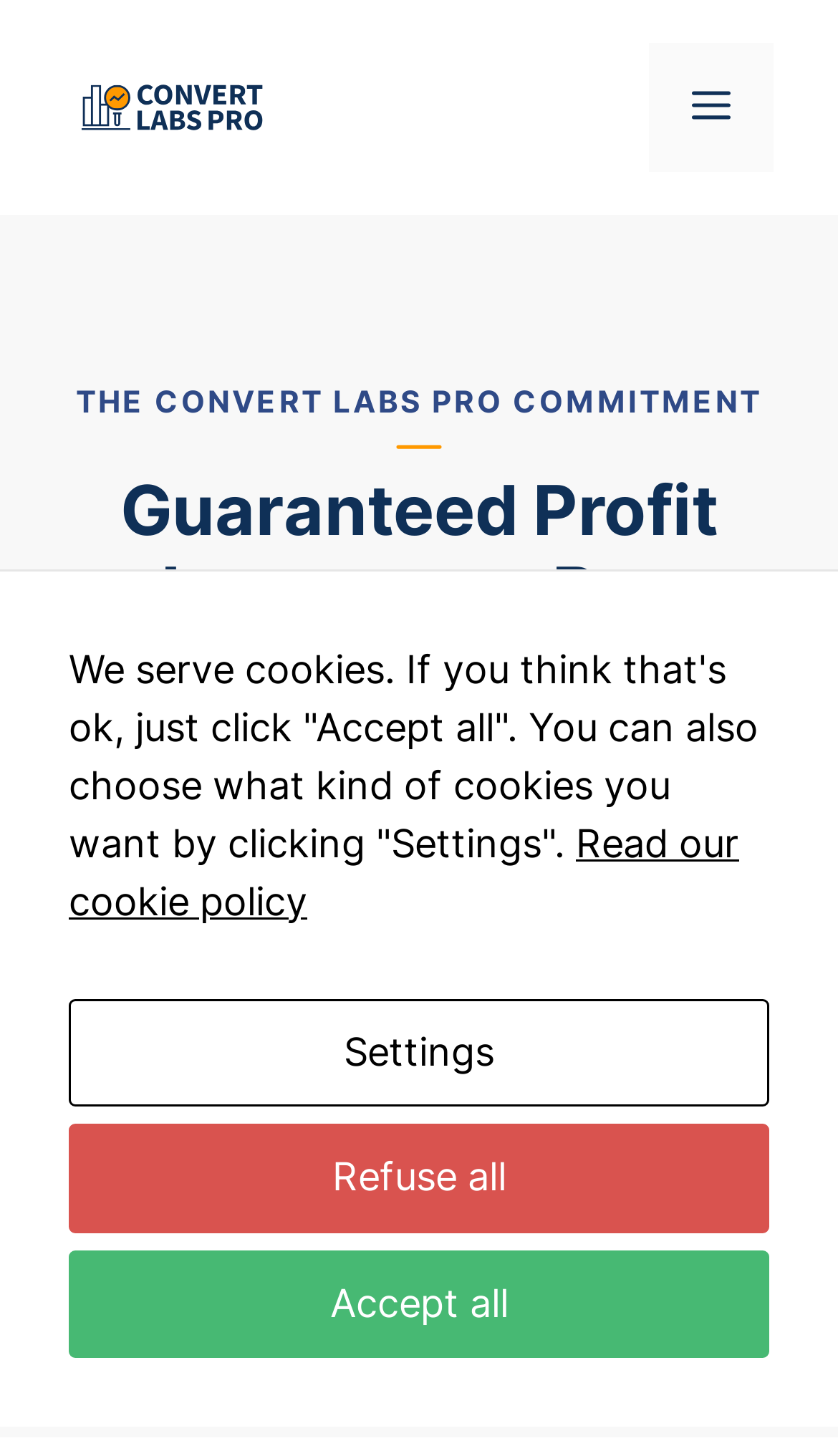Find the bounding box coordinates of the clickable region needed to perform the following instruction: "Navigate to the menu". The coordinates should be provided as four float numbers between 0 and 1, i.e., [left, top, right, bottom].

[0.774, 0.03, 0.923, 0.118]